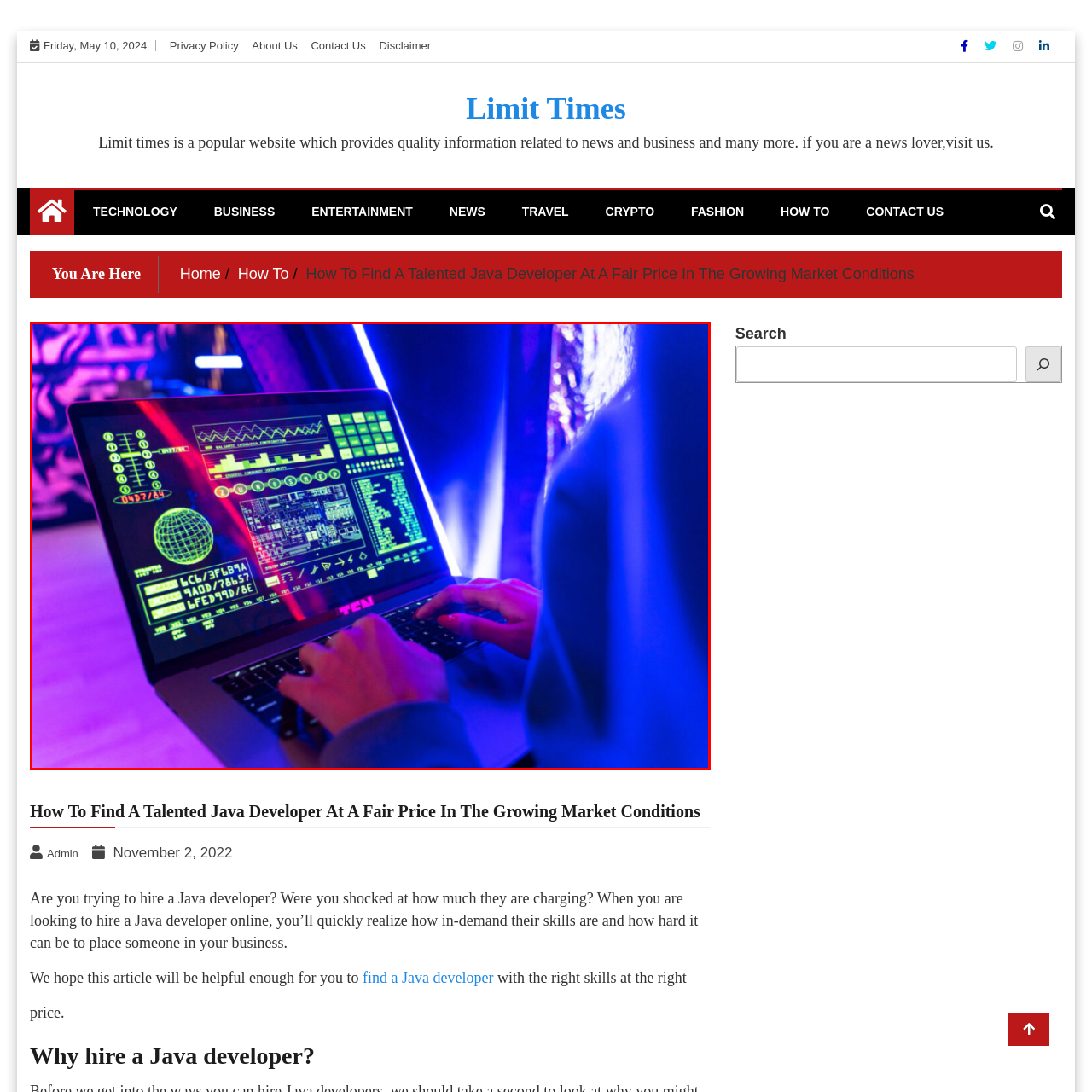Focus your attention on the picture enclosed within the red border and formulate a detailed answer to the question below, using the image as your primary reference: 
What type of environment is suggested by the setting?

The caption describes the setting as being illuminated by colorful lights, which suggests a dynamic and modern workspace, possibly in a tech-savvy environment, implying a setting that is advanced and knowledgeable in technology.